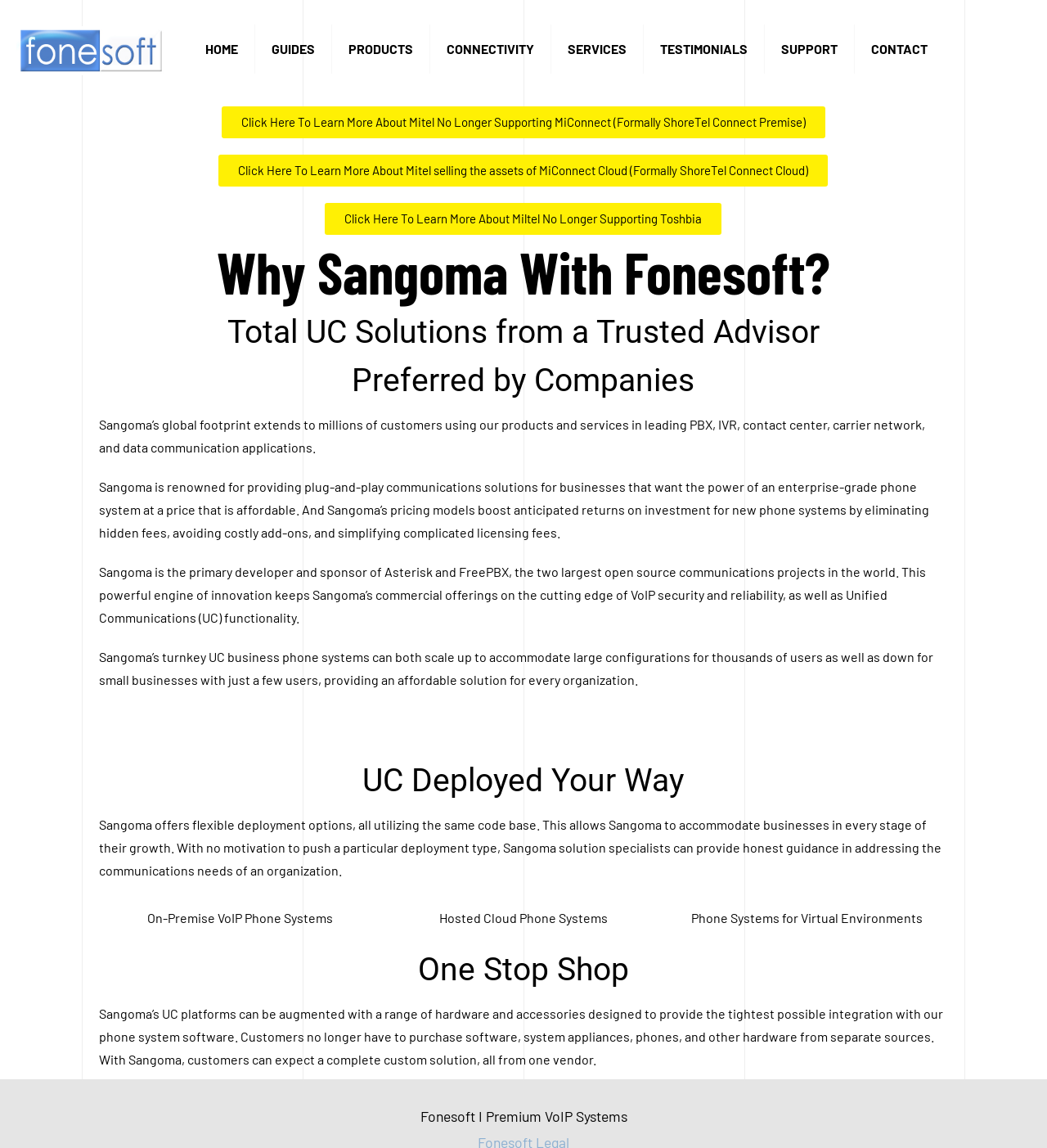Identify the bounding box coordinates for the element you need to click to achieve the following task: "View the CONTACT page". Provide the bounding box coordinates as four float numbers between 0 and 1, in the form [left, top, right, bottom].

[0.816, 0.0, 0.901, 0.086]